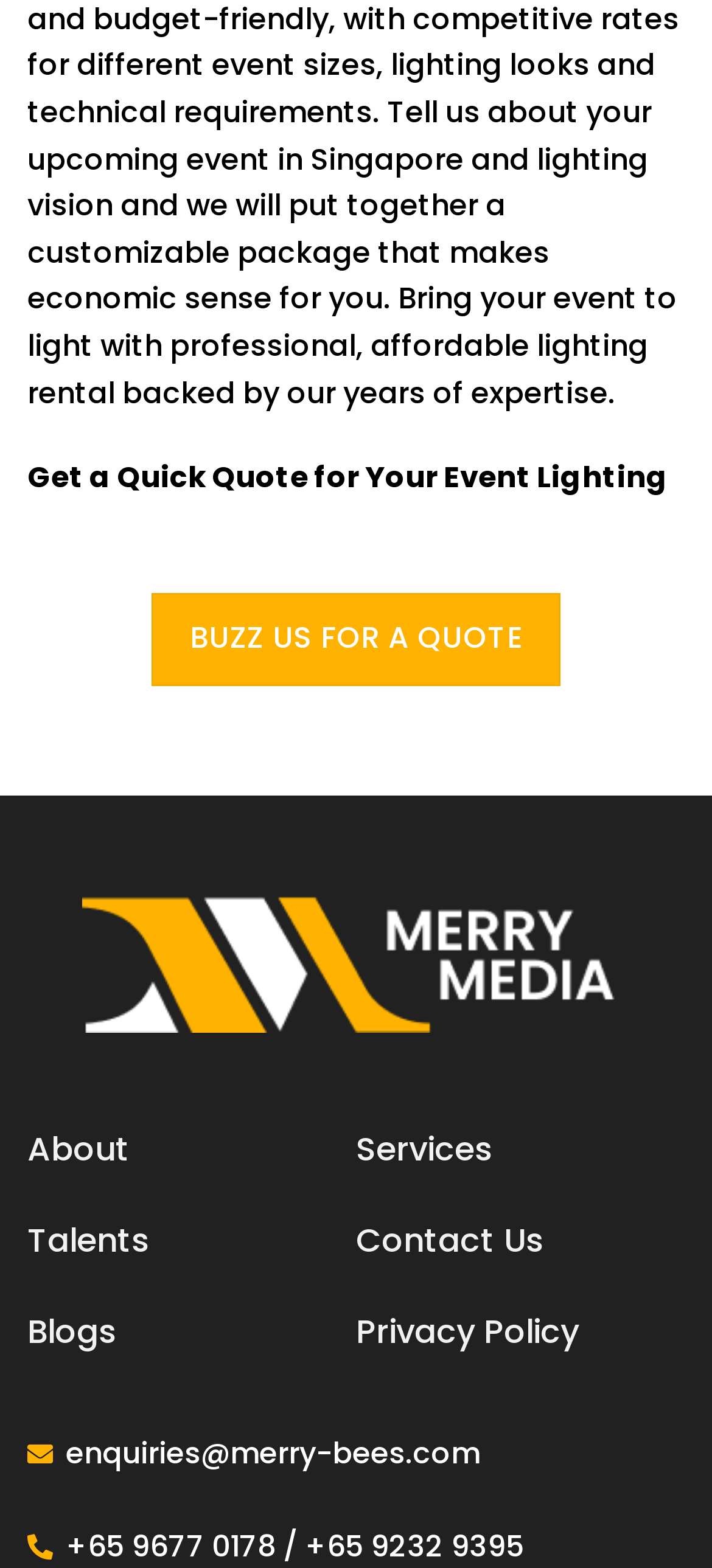What is the email address for enquiries? Using the information from the screenshot, answer with a single word or phrase.

enquiries@merry-bees.com